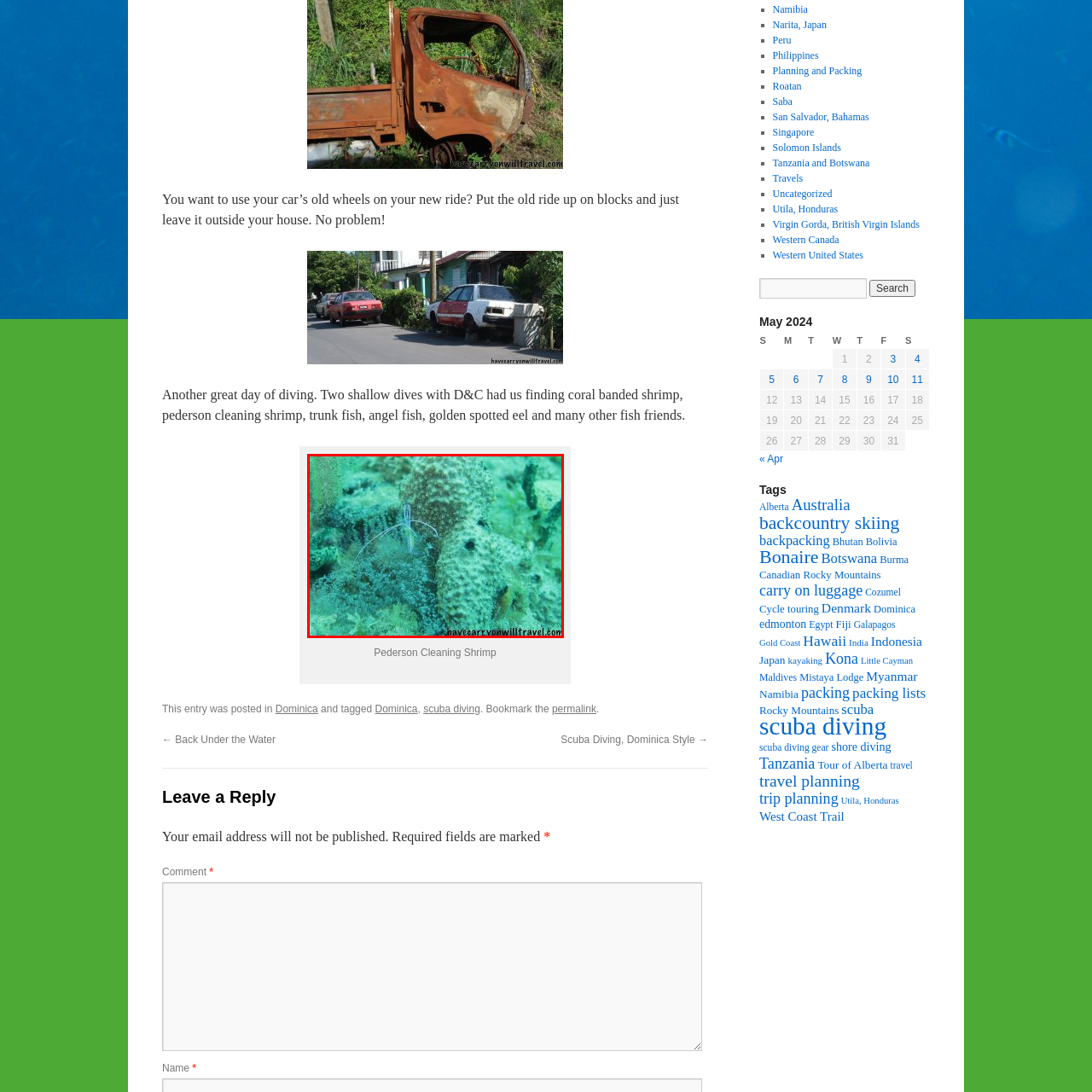Where is the coral reef located?
Look at the image contained within the red bounding box and provide a detailed answer based on the visual details you can infer from it.

The caption explicitly states that the image showcases a vibrant underwater scene featuring a Pederson cleaning shrimp nestled amidst the soft, textured coral reefs of Dominica, which indicates that the coral reef is located in Dominica.